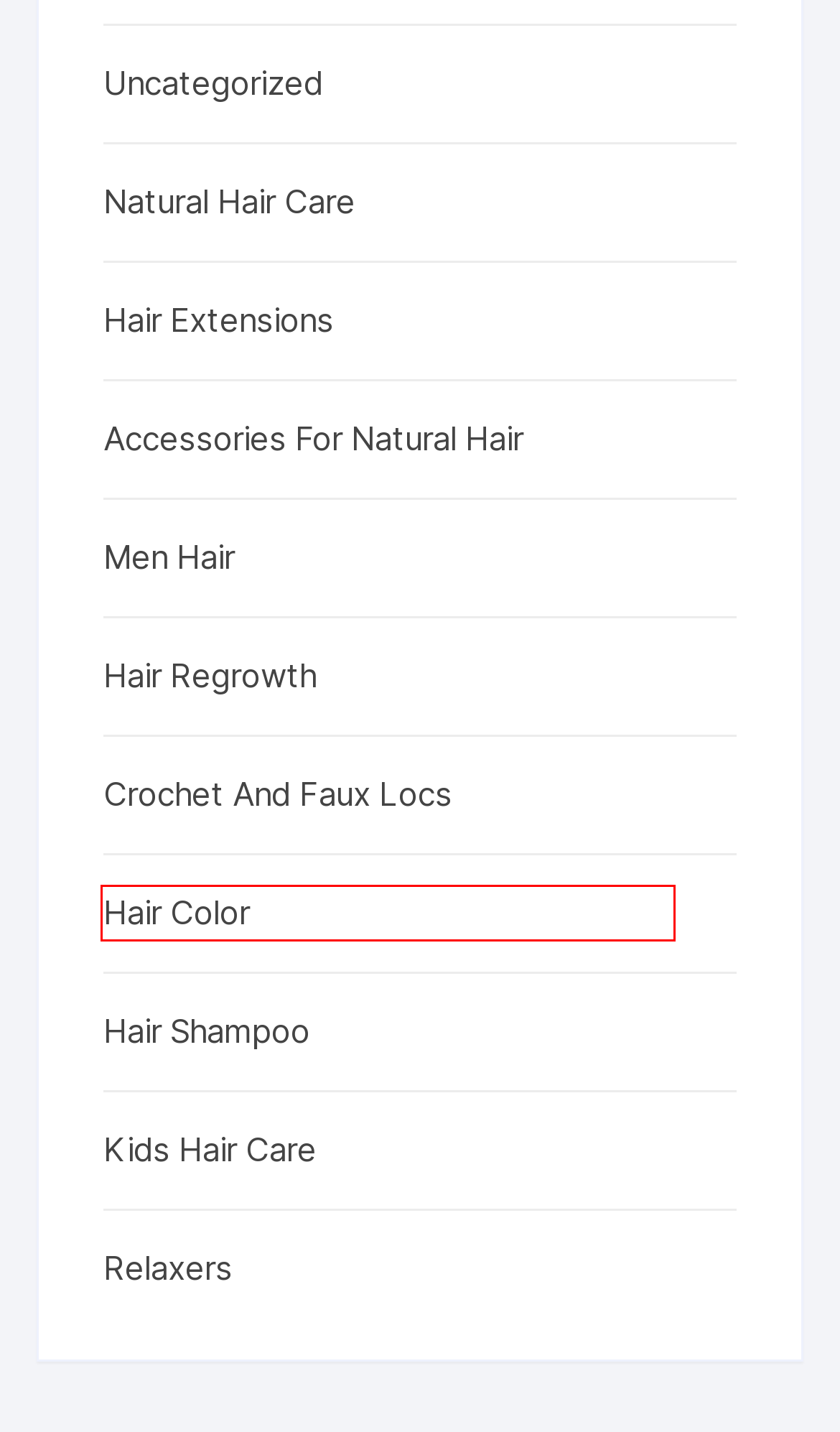Examine the screenshot of the webpage, which has a red bounding box around a UI element. Select the webpage description that best fits the new webpage after the element inside the red bounding box is clicked. Here are the choices:
A. Hair Extensions Archives - Blackhairmart.com
B. Men Hair Archives - Blackhairmart.com
C. Accessories For Natural Hair Archives - Blackhairmart.com
D. Relaxers Archives - Blackhairmart.com
E. Natural Hair Care Archives - Blackhairmart.com
F. Hair Shampoo Archives - Blackhairmart.com
G. Hair Color Archives - Blackhairmart.com
H. Crochet And Faux Locs Archives - Blackhairmart.com

G